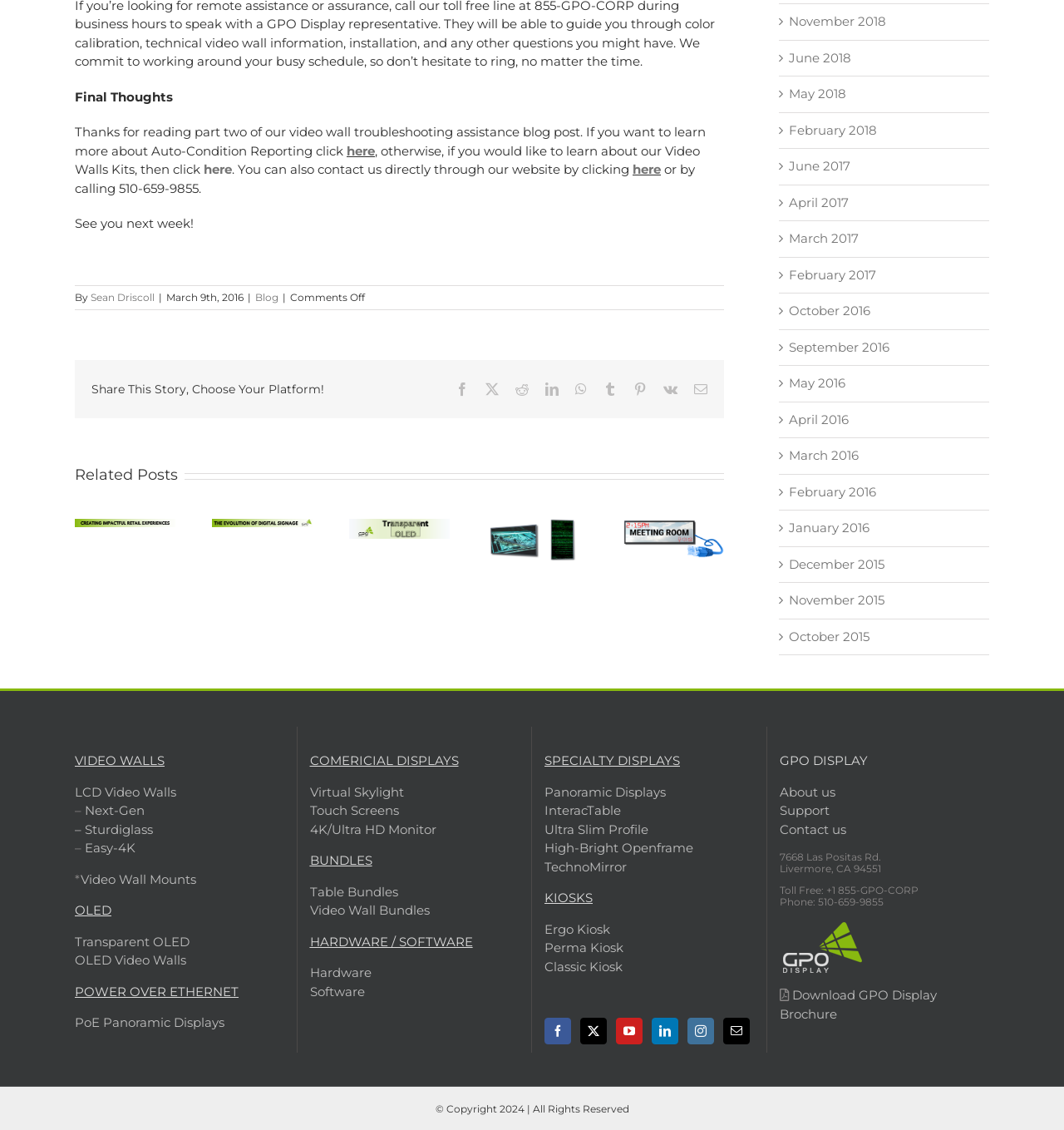Find the bounding box coordinates for the element described here: "Sean Driscoll".

[0.085, 0.258, 0.145, 0.269]